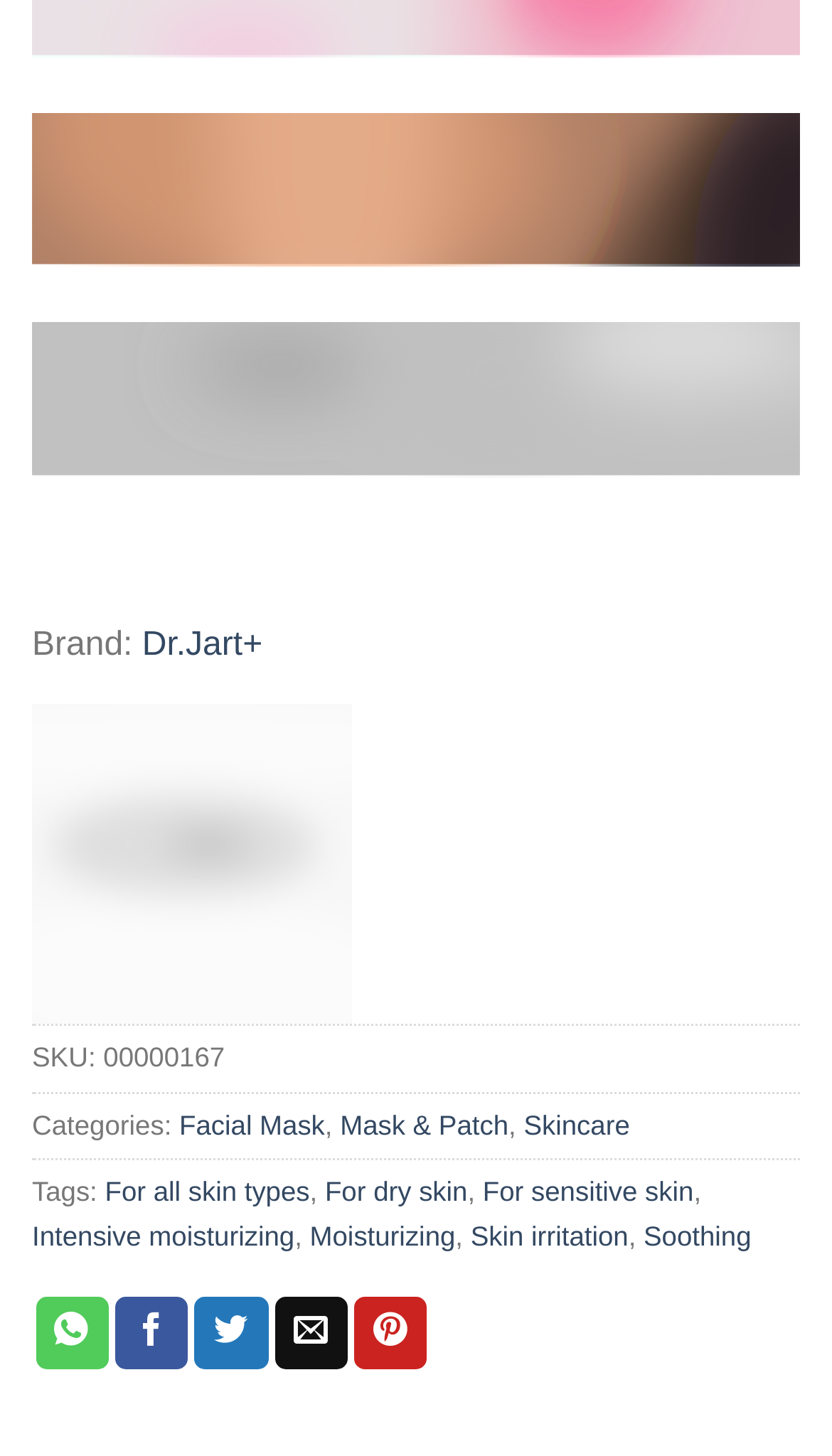Please identify the bounding box coordinates of the clickable area that will allow you to execute the instruction: "View Dr.Jart+ brand page".

[0.171, 0.43, 0.316, 0.455]